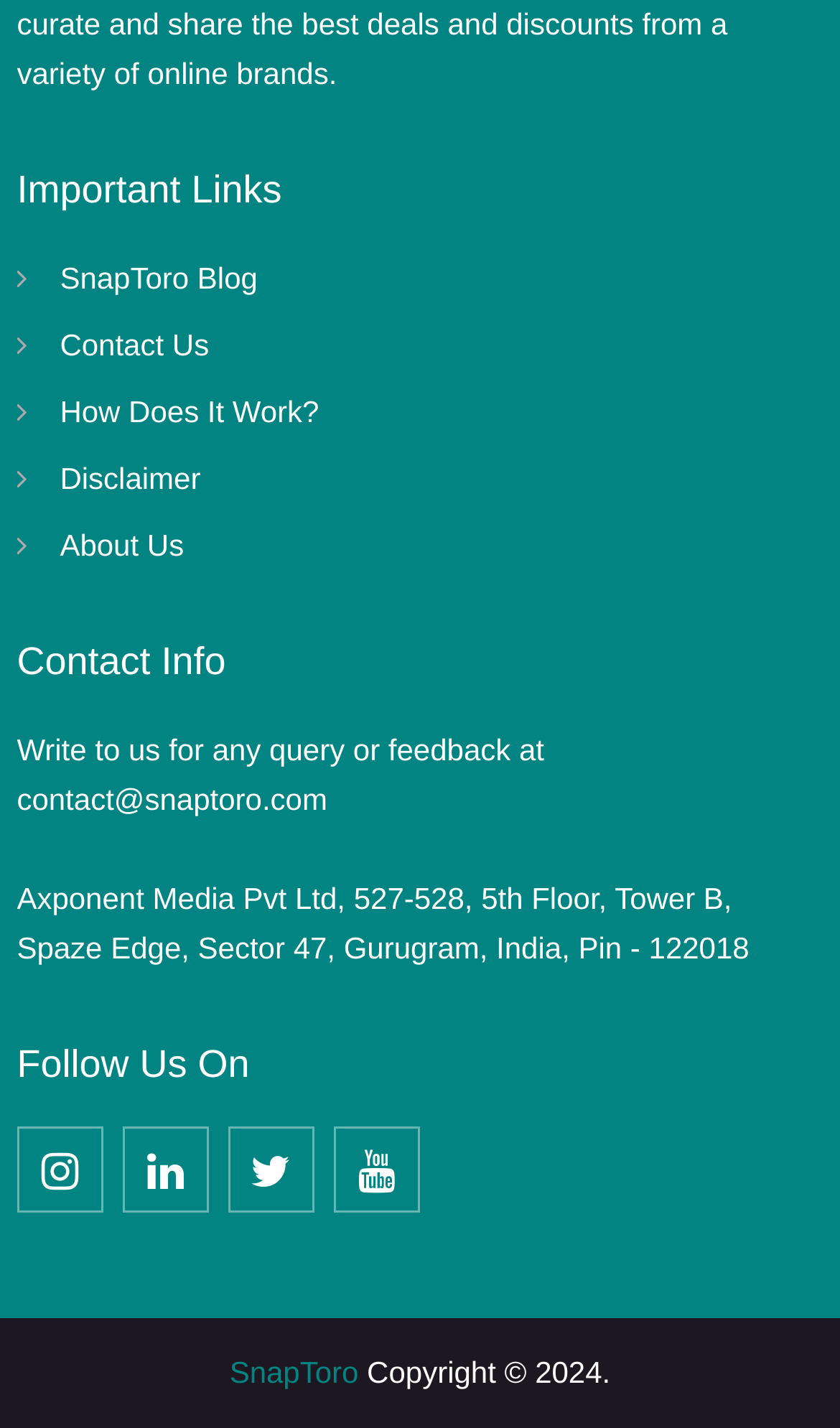Using floating point numbers between 0 and 1, provide the bounding box coordinates in the format (top-left x, top-left y, bottom-right x, bottom-right y). Locate the UI element described here: Sign up for free headlines

None